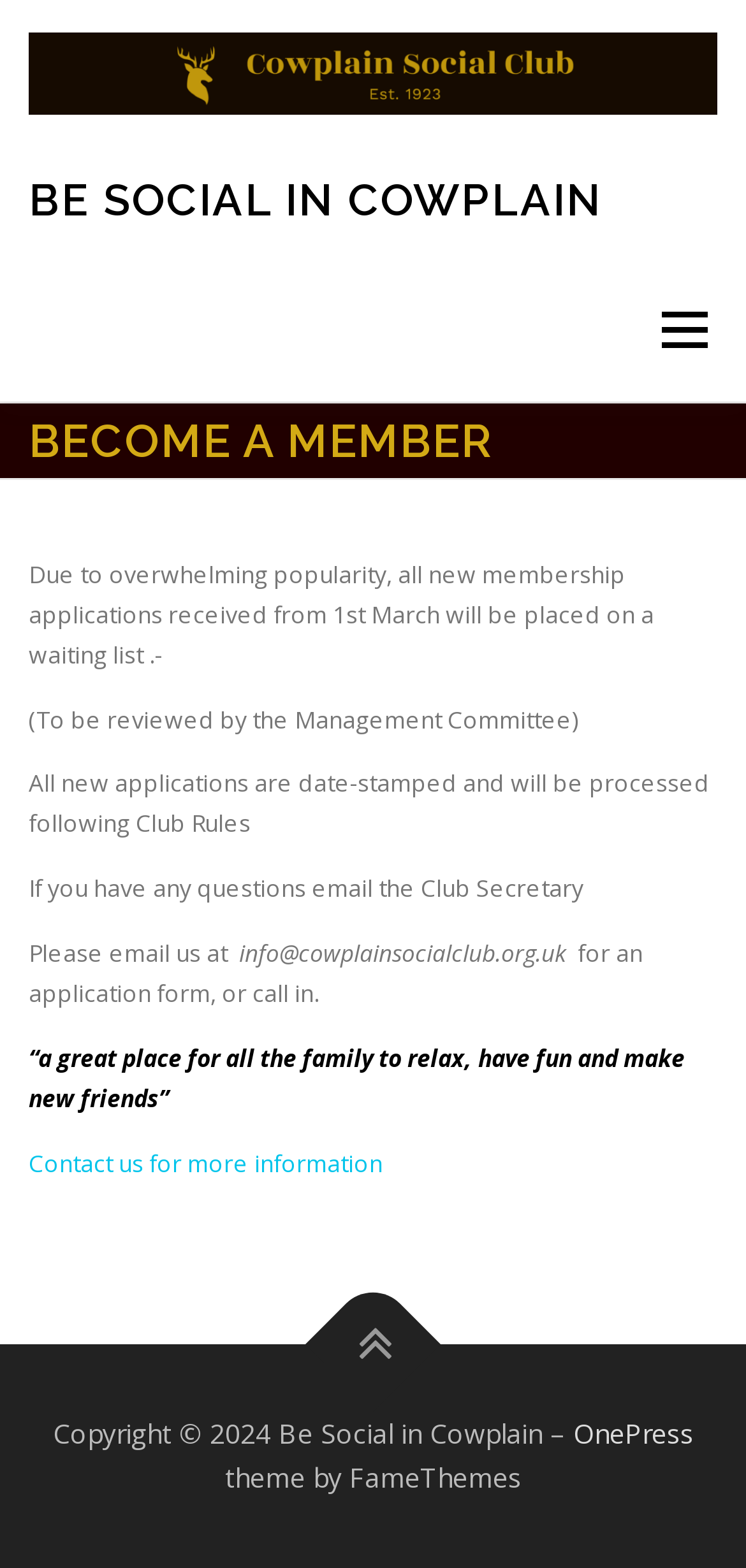Explain in detail what is displayed on the webpage.

The webpage is about becoming a member of Be Social in Cowplain, a social club. At the top, there is a logo image and a link with the same name, "Be Social in Cowplain". Below the logo, there is a main navigation menu with links to different sections of the website, including "HOME", "HISTORY", "FACILITIES", and more.

On the left side of the page, there is a prominent heading "BECOME A MEMBER" followed by a section of text that explains the membership application process. The text informs visitors that due to high demand, new membership applications will be placed on a waiting list and will be reviewed by the Management Committee. It also provides information on how to apply and contact the Club Secretary.

To the right of the membership information, there are several links to sub-pages, including "For Adults", "For Children", "Opening Hours", and more. These links are arranged vertically, with "For Adults" at the top and "Food & Drink" at the bottom.

At the bottom of the page, there is a footer section with copyright information, a link to the website's theme creator, and a social media link. The copyright information includes the year 2024 and the name "Be Social in Cowplain".